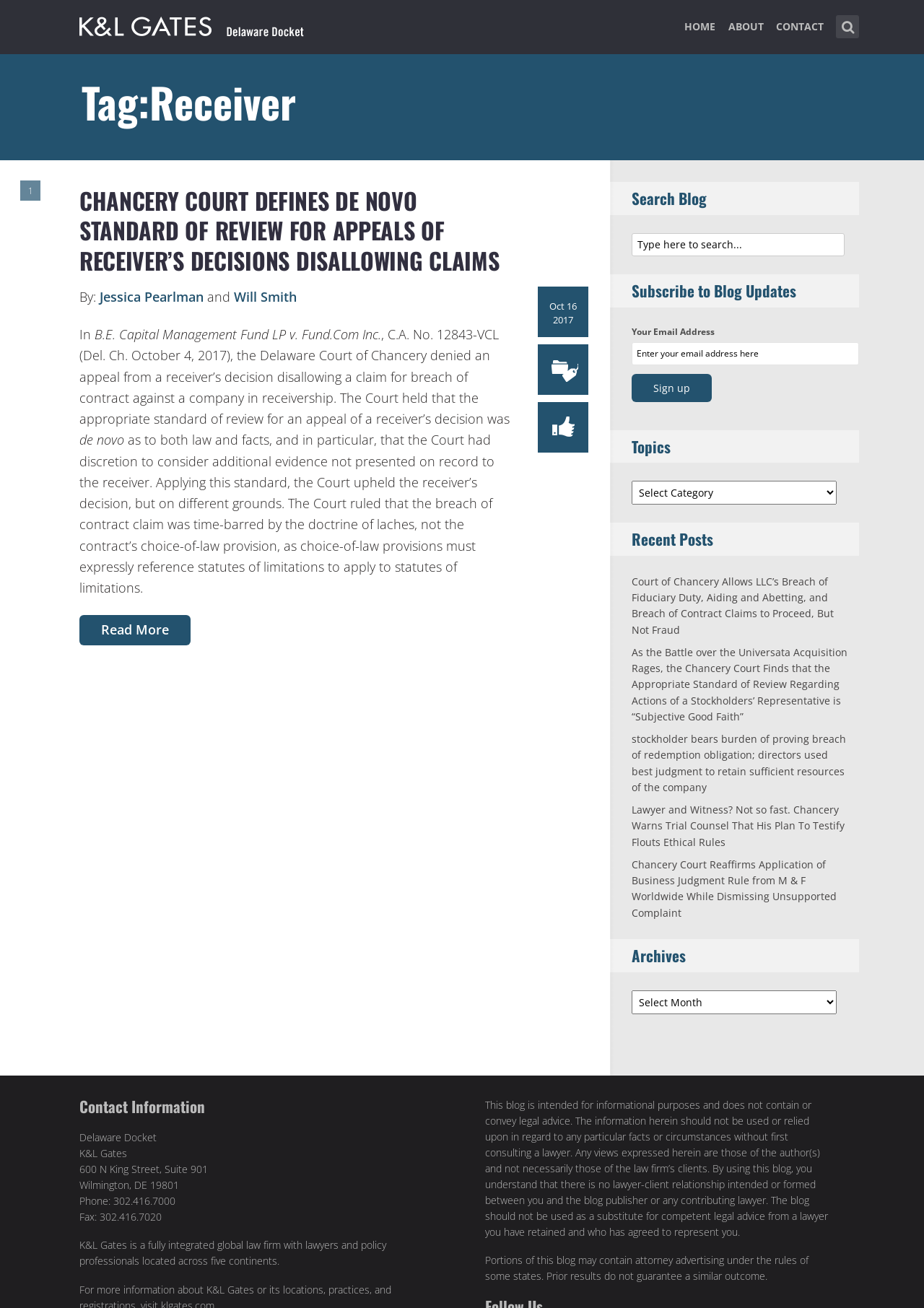What is the name of the court mentioned in the article?
Examine the screenshot and reply with a single word or phrase.

Chancery Court